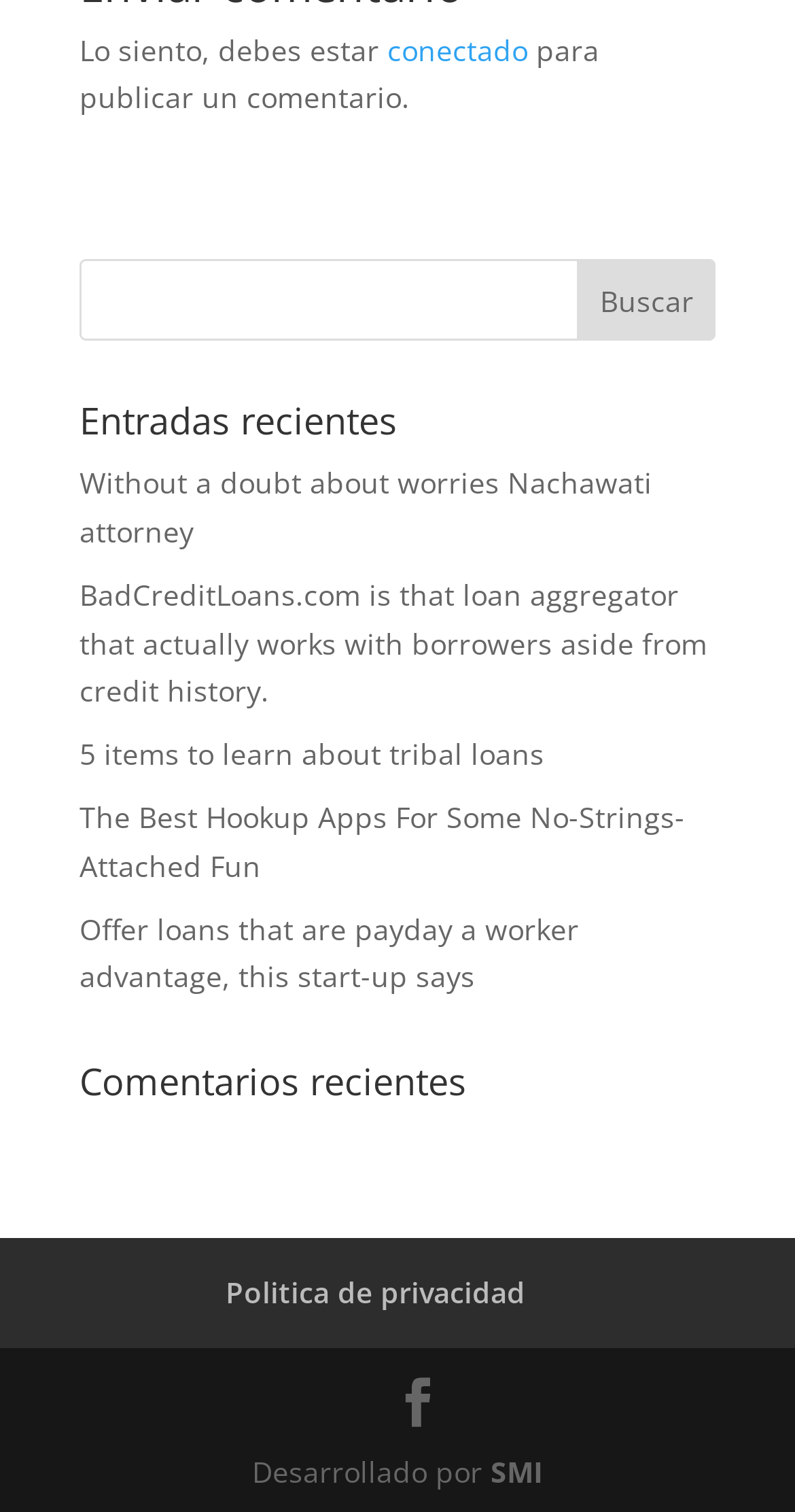Please identify the bounding box coordinates of the area that needs to be clicked to fulfill the following instruction: "Check 'Comentarios recientes'."

[0.1, 0.703, 0.9, 0.741]